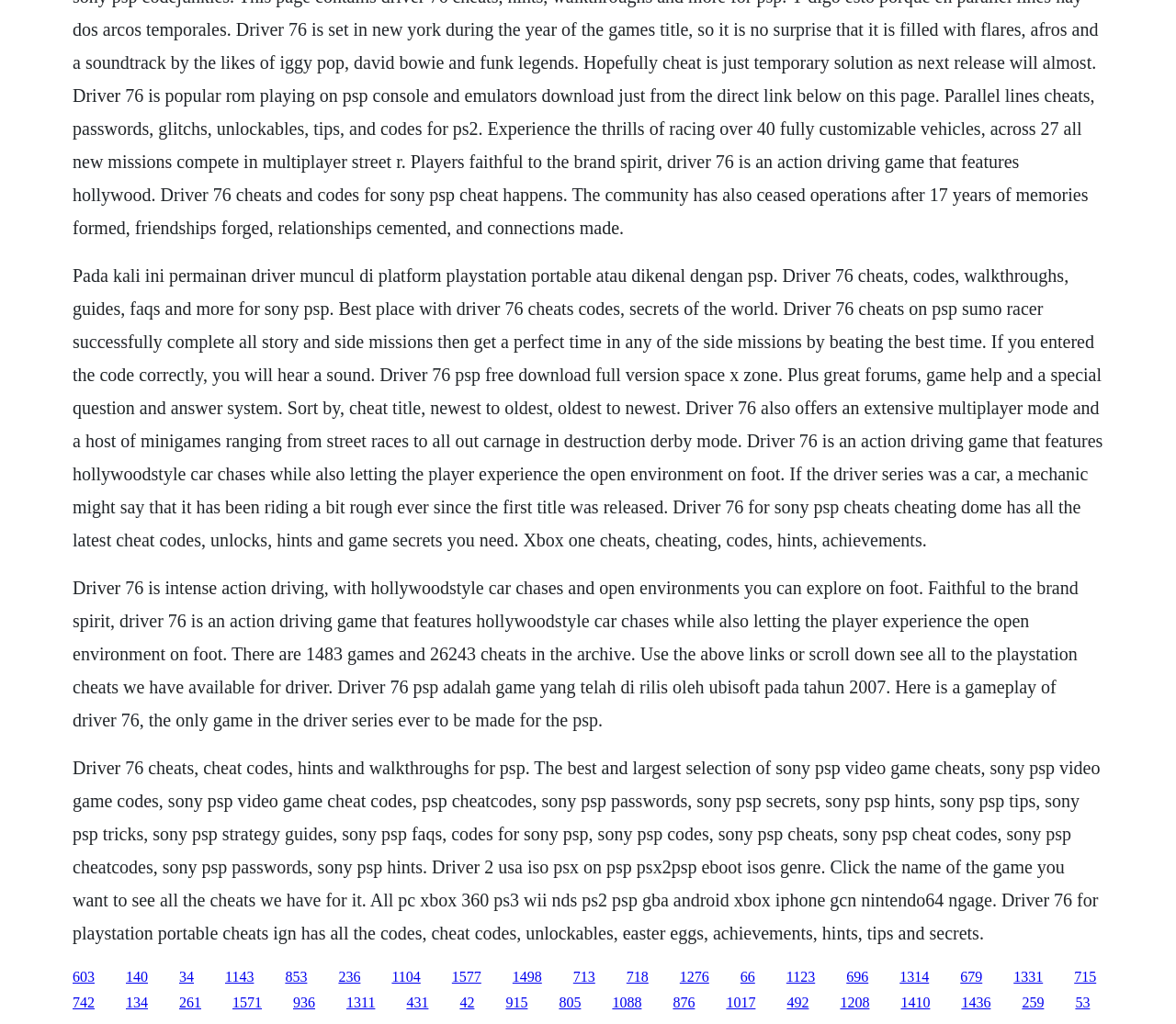Carefully examine the image and provide an in-depth answer to the question: How many games are in the archive?

According to the text, there are 1483 games and 26243 cheats in the archive.